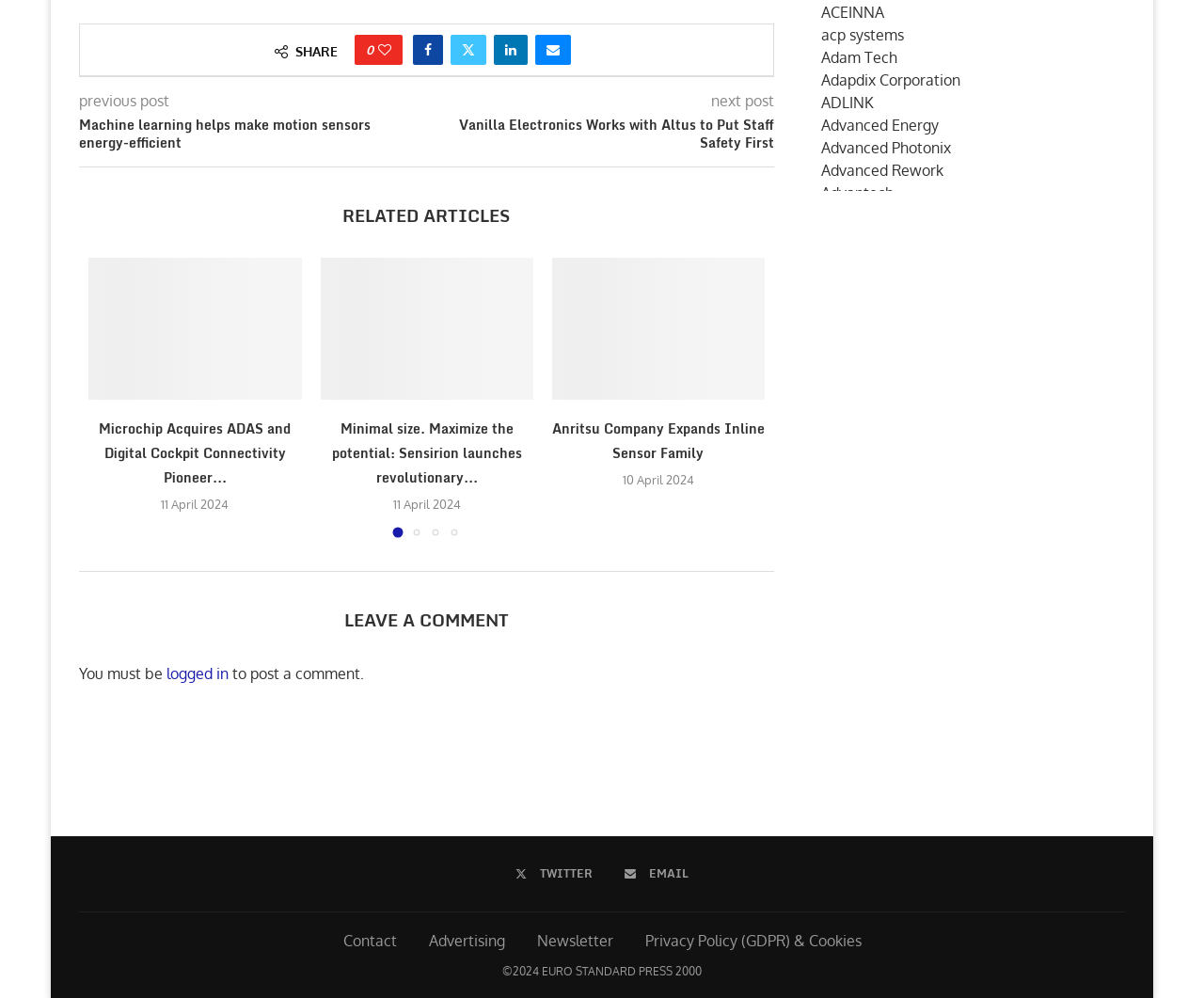Locate the bounding box coordinates of the element I should click to achieve the following instruction: "View 'RELATED ARTICLES'".

[0.277, 0.201, 0.432, 0.23]